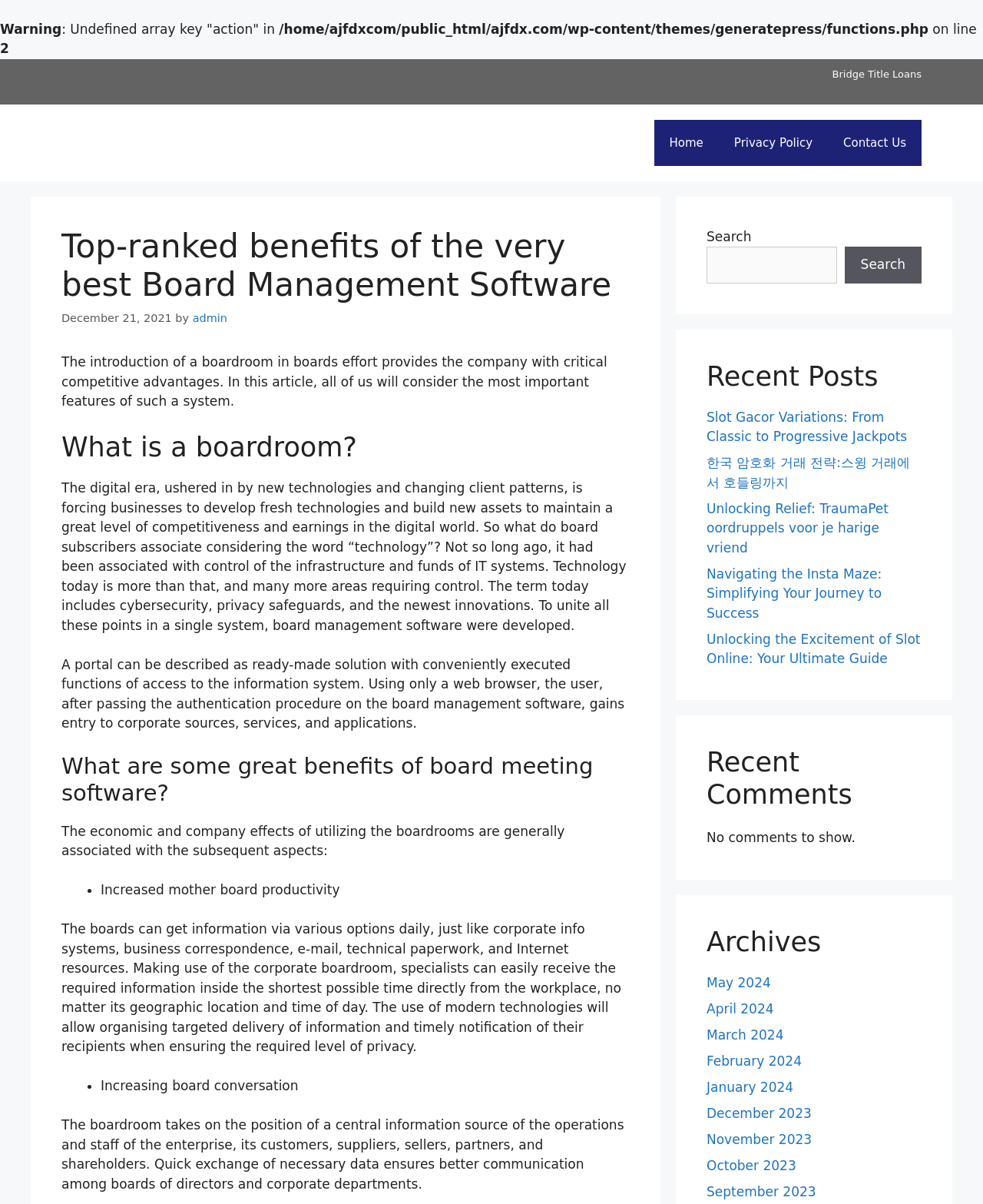Based on the provided description, "parent_node: Search name="s"", find the bounding box of the corresponding UI element in the screenshot.

[0.719, 0.205, 0.851, 0.235]